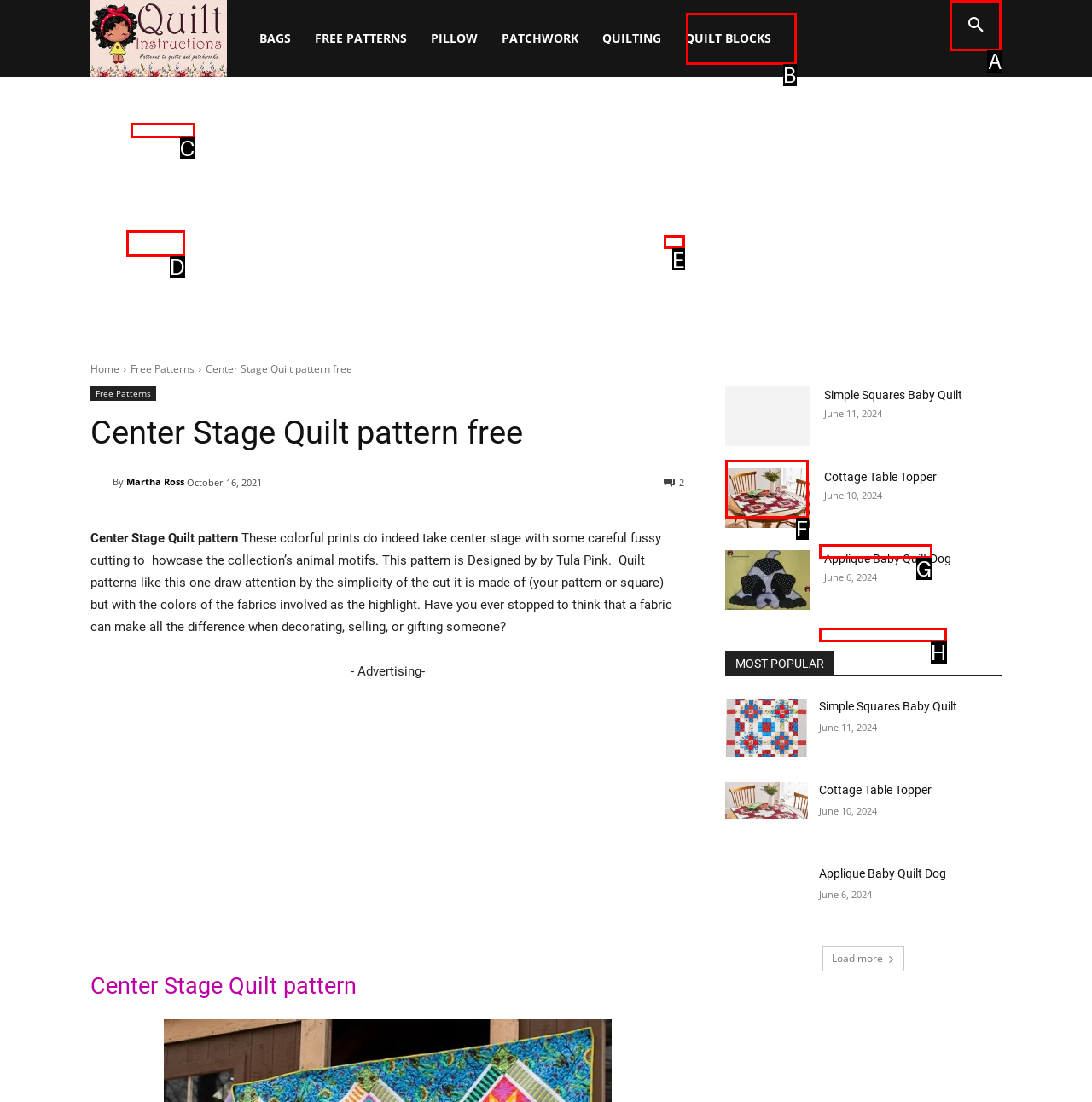Identify the correct UI element to click for this instruction: Search for something
Respond with the appropriate option's letter from the provided choices directly.

A